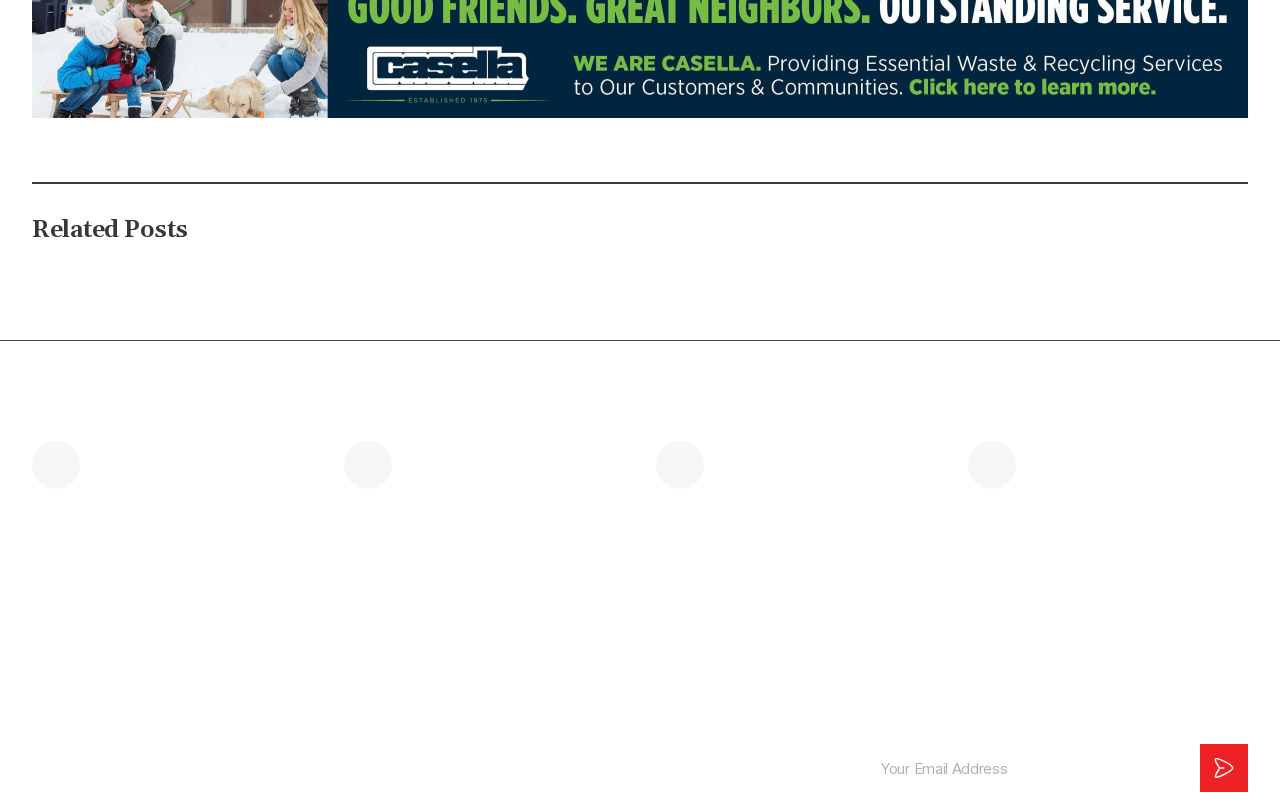Please locate the bounding box coordinates for the element that should be clicked to achieve the following instruction: "Get the contact phone number". Ensure the coordinates are given as four float numbers between 0 and 1, i.e., [left, top, right, bottom].

[0.269, 0.545, 0.488, 0.605]